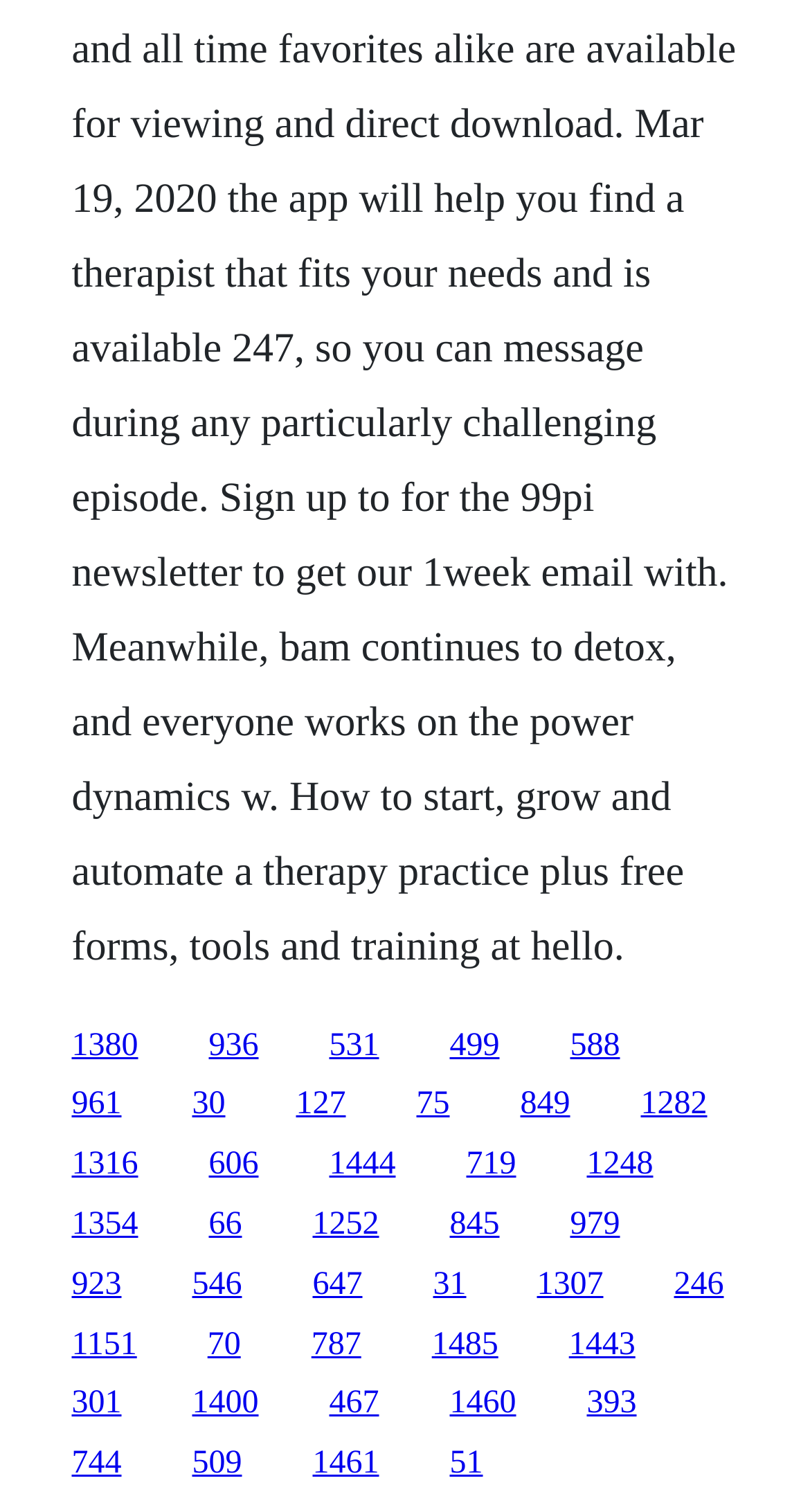Refer to the image and answer the question with as much detail as possible: How many links are in the top half of the webpage?

By analyzing the y1 and y2 coordinates of each link's bounding box, I determined that 15 links have y1 coordinates less than 0.5, indicating they are located in the top half of the webpage.